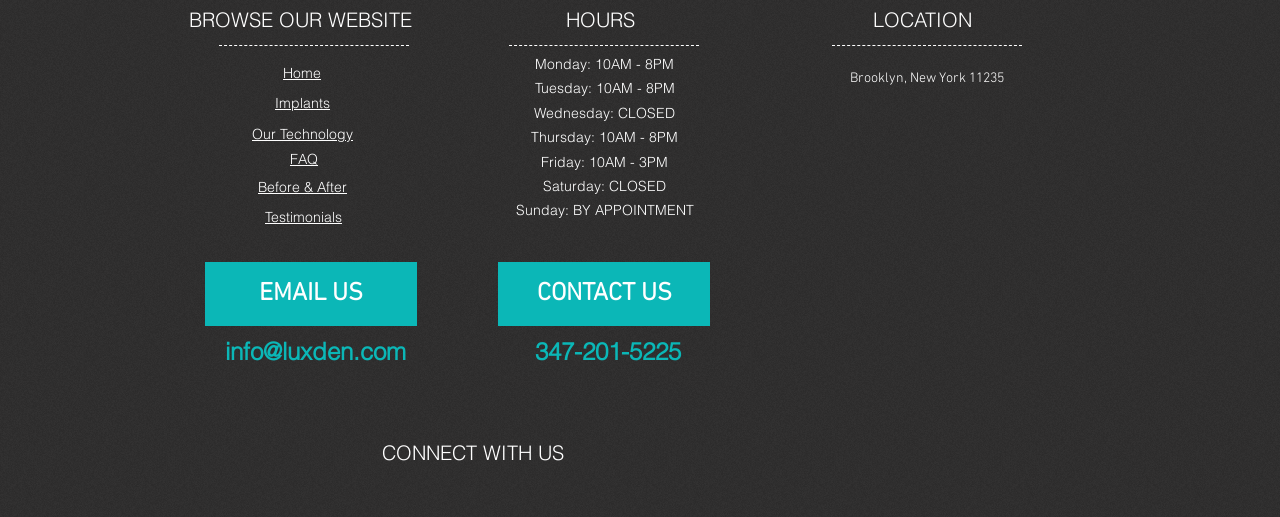Please respond to the question using a single word or phrase:
What social media platform has an icon with a bird?

Twitter